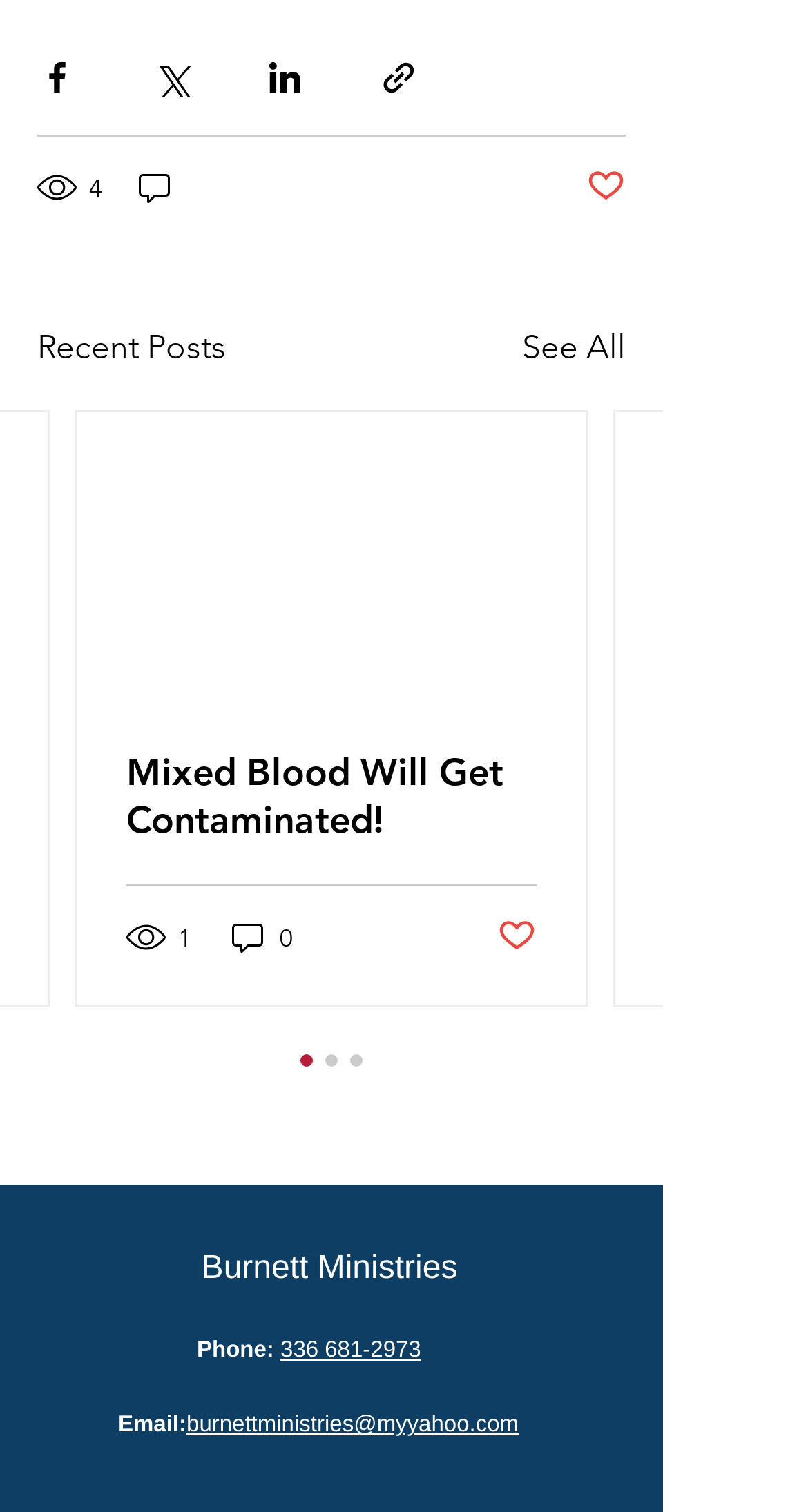Identify the bounding box coordinates for the region to click in order to carry out this instruction: "Contact via phone". Provide the coordinates using four float numbers between 0 and 1, formatted as [left, top, right, bottom].

[0.347, 0.886, 0.521, 0.901]